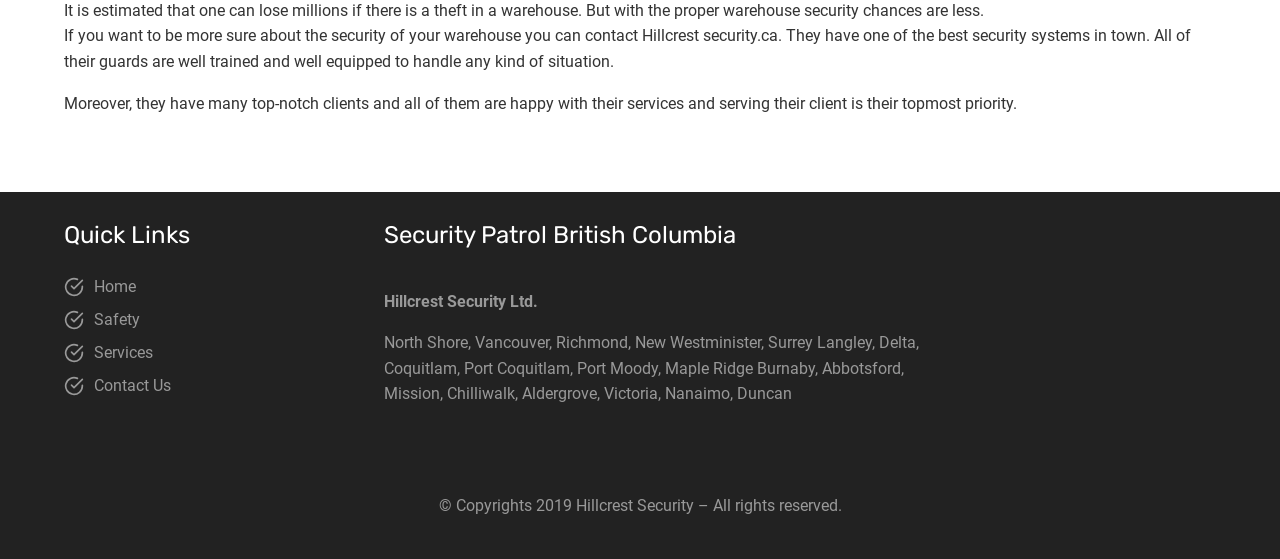Use a single word or phrase to answer this question: 
What is the main concern in a warehouse?

Theft